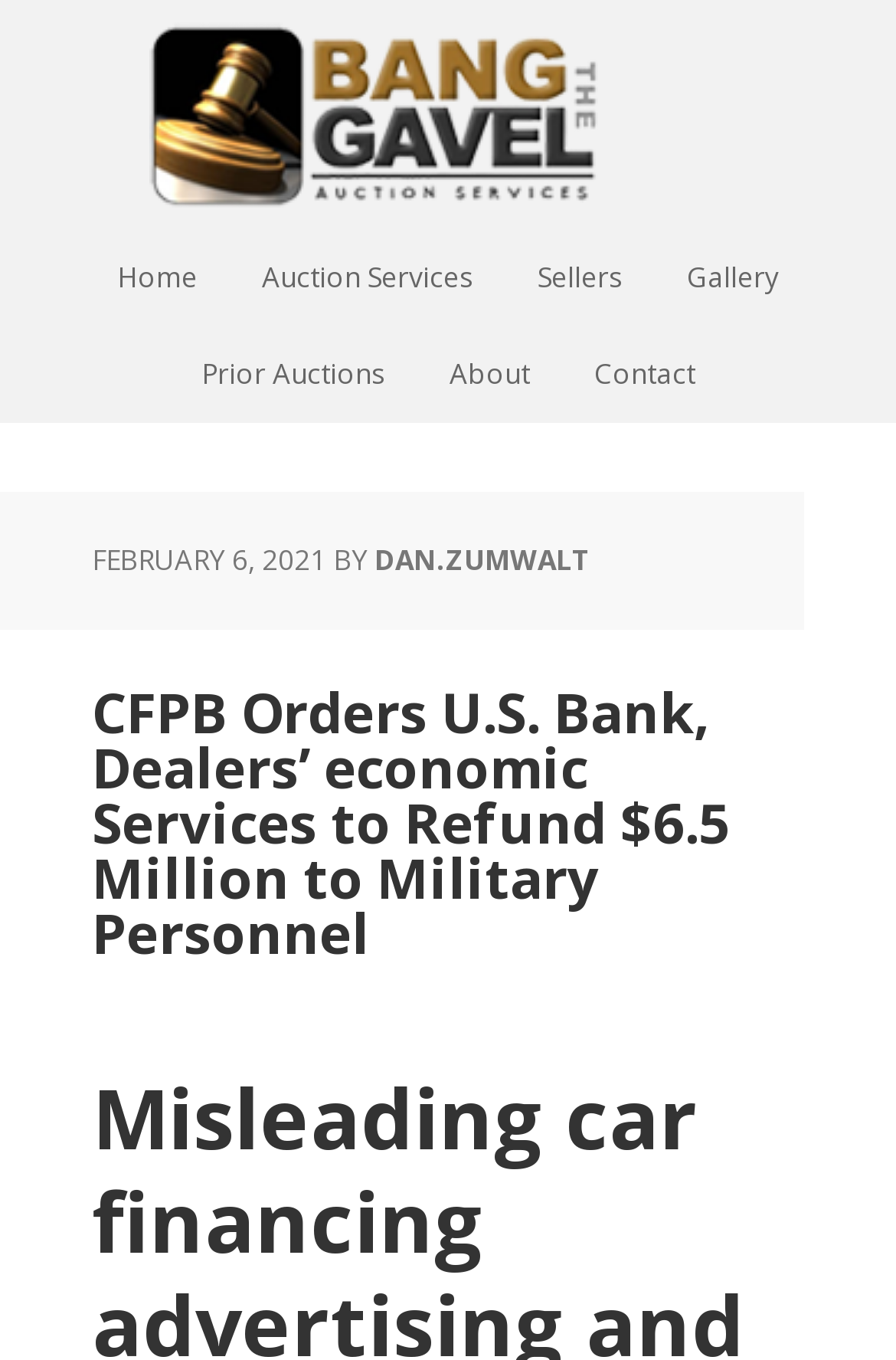With reference to the image, please provide a detailed answer to the following question: What is the category of the 'Auction Services' link?

I inferred that the 'Auction Services' link is a navigation link because it is located in the top navigation bar along with other links like 'Home', 'Sellers', and 'Gallery'.